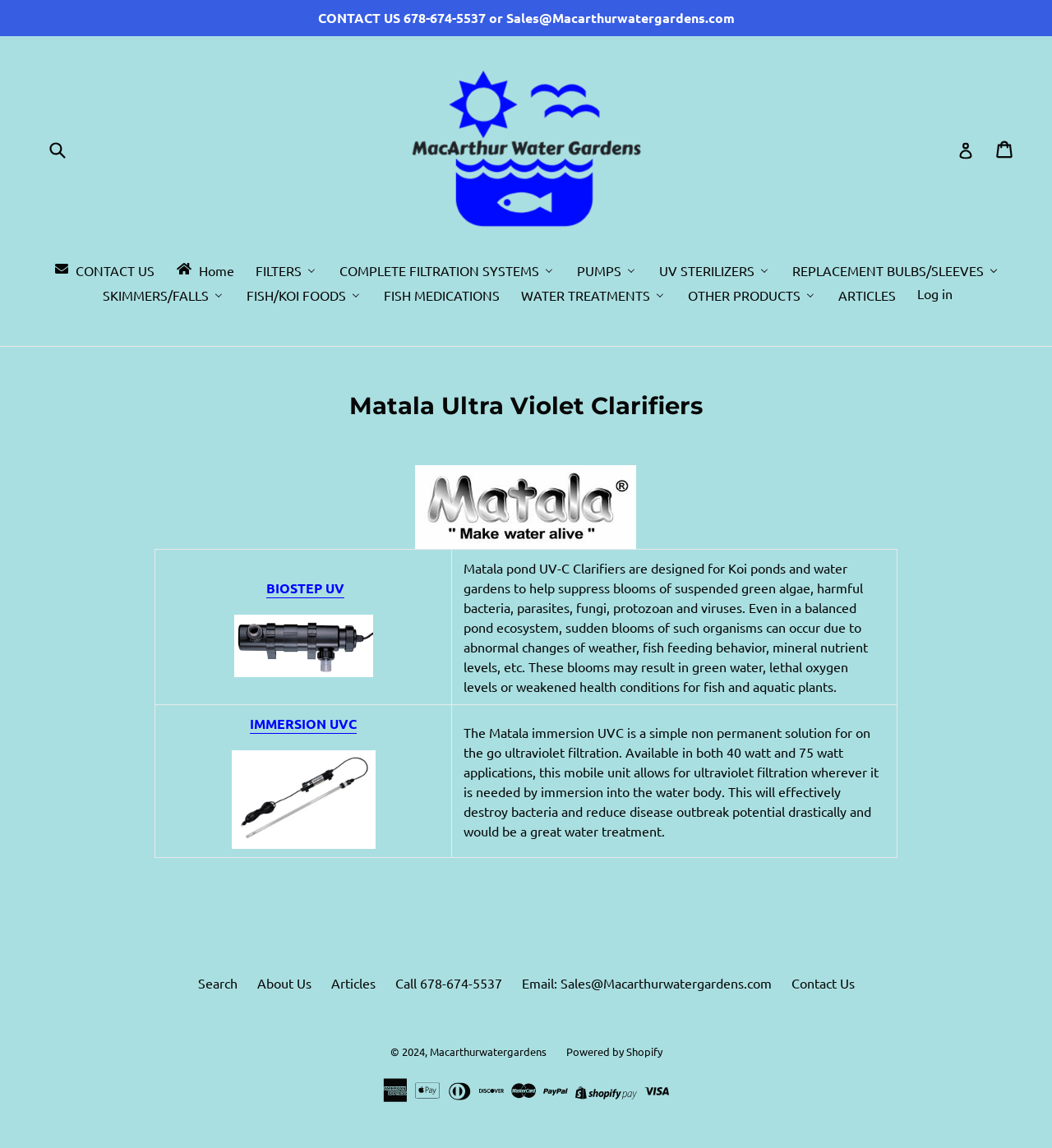Can you determine the bounding box coordinates of the area that needs to be clicked to fulfill the following instruction: "Contact us"?

[0.04, 0.225, 0.156, 0.246]